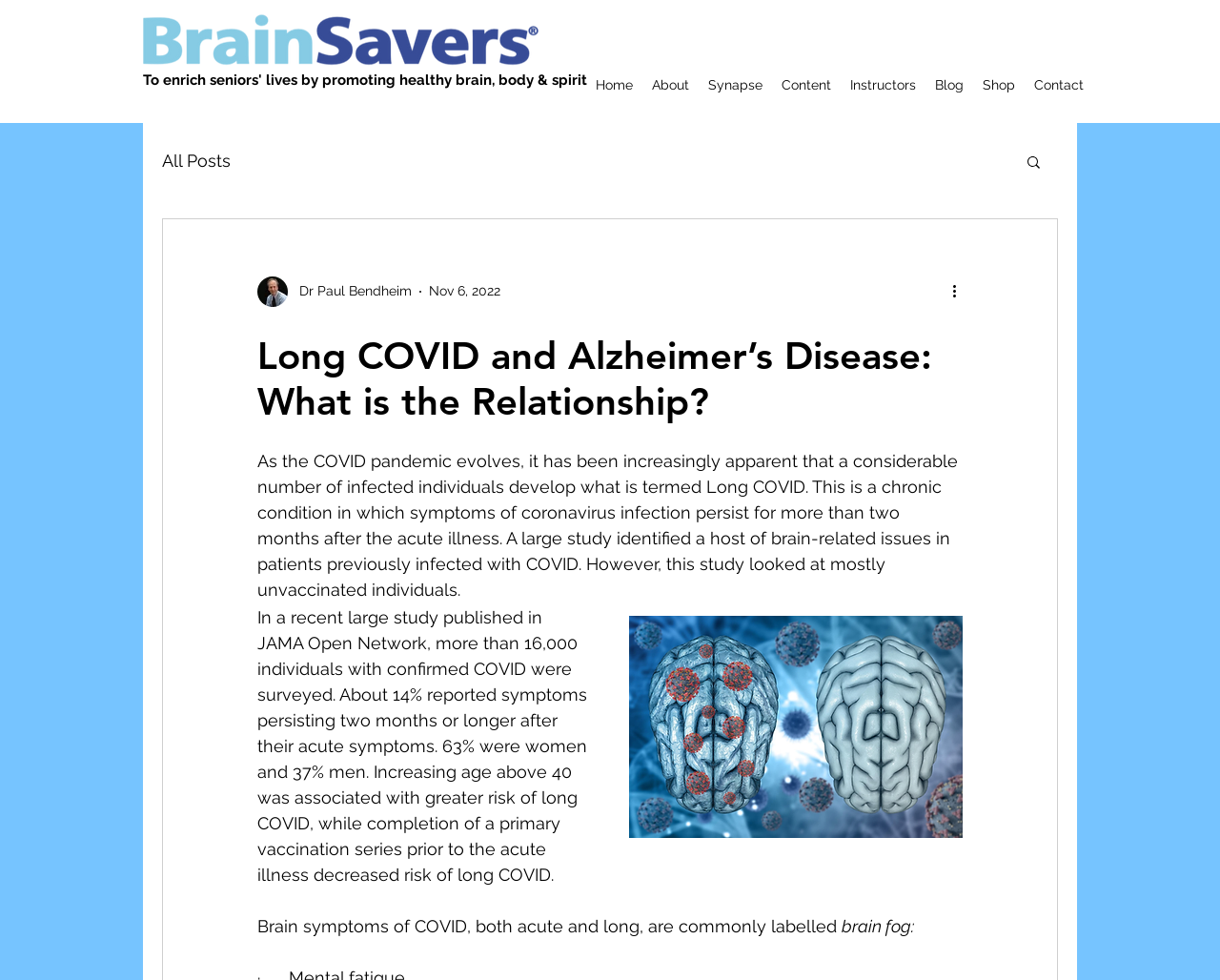Using the elements shown in the image, answer the question comprehensively: Who is the author of the blog post?

I determined the author of the blog post by looking at the generic element that says 'Dr Paul Bendheim', which is located near the writer's picture and the date of the post.